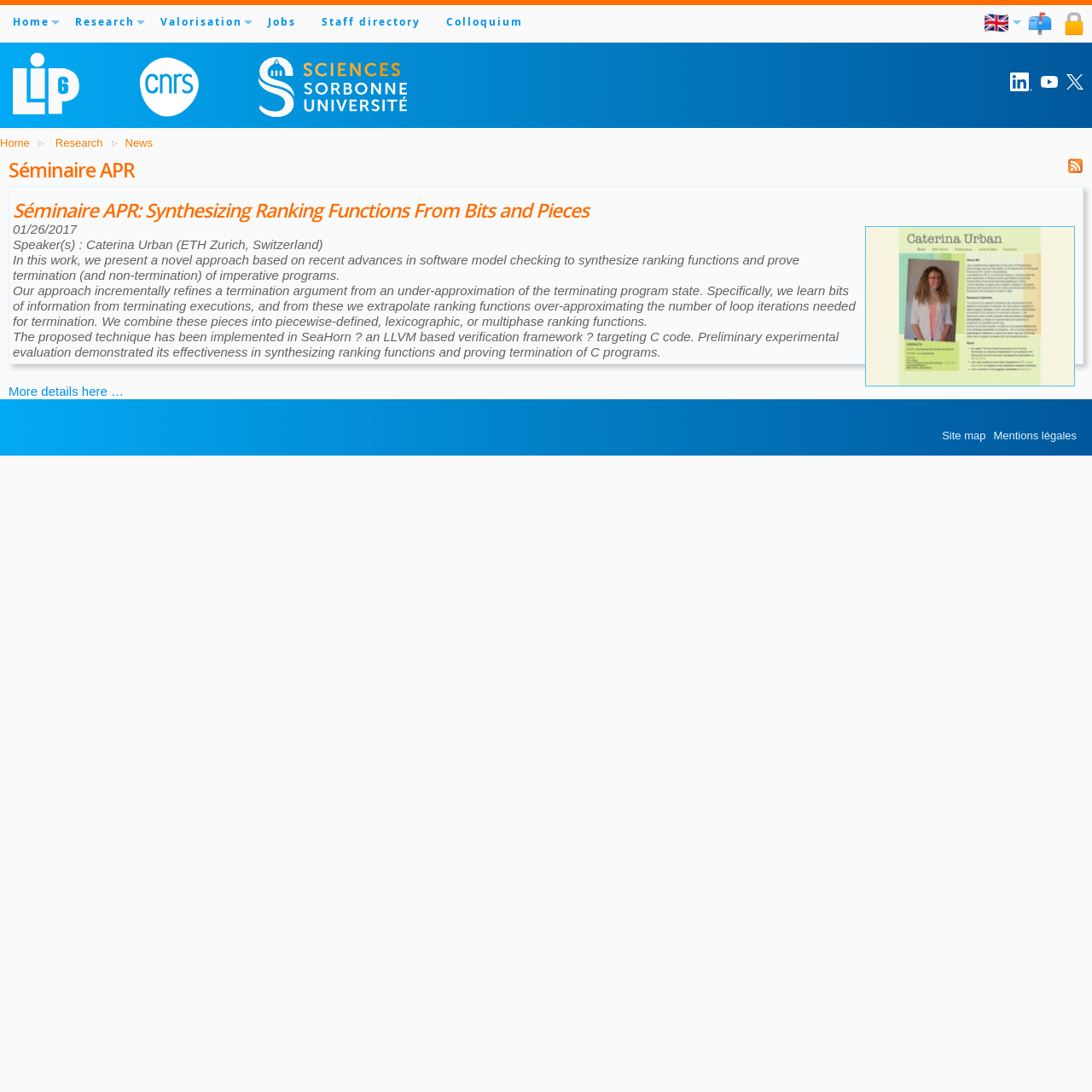What is the name of the laboratory?
Refer to the image and give a detailed answer to the query.

The name of the laboratory can be found in the image element with the bounding box coordinates [0.012, 0.048, 0.073, 0.105], which is located at the top-left corner of the webpage.